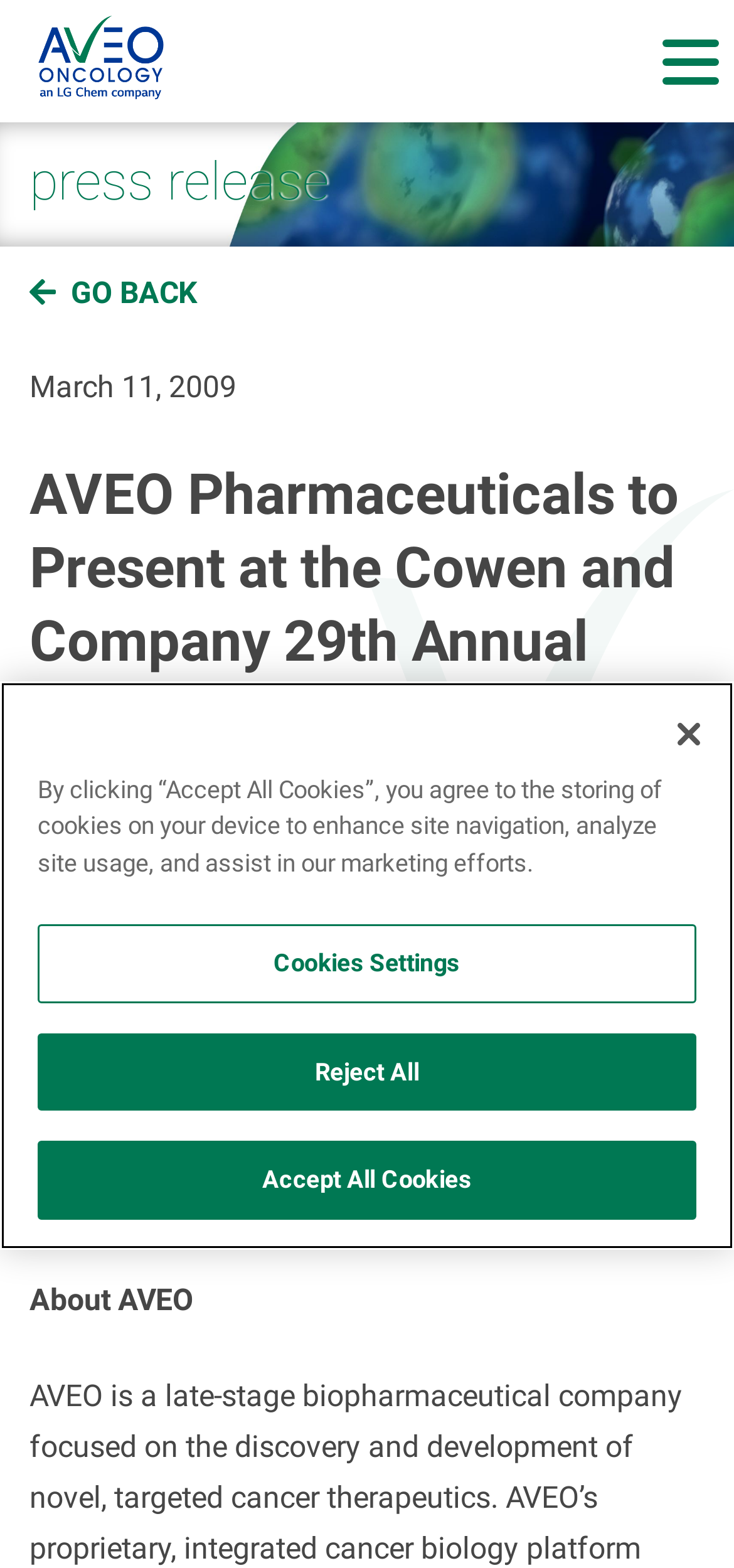Offer a meticulous caption that includes all visible features of the webpage.

The webpage appears to be a press release from AVEO Pharmaceuticals, with the title "AVEO Pharmaceuticals to Present at the Cowen and Company 29th Annual Health Care Conference" prominently displayed at the top. Below the title, there is a "GO BACK" button, followed by the date "March 11, 2009". 

The main content of the press release is a paragraph of text that announces the company's president and CEO, Tuan Ha-Ngoc, will be presenting at the Cowen and Company 29th Annual Health Care Conference. This text is positioned in the middle of the page. 

To the right of the main content, there is a "Download PDF" link. Below the main content, there is a section with the heading "About AVEO". 

At the bottom of the page, there is a cookie banner that spans the entire width of the page. The banner contains a message about cookies and provides options to customize cookie settings, reject all cookies, or accept all cookies. There is also a "Close" button at the top right corner of the banner.